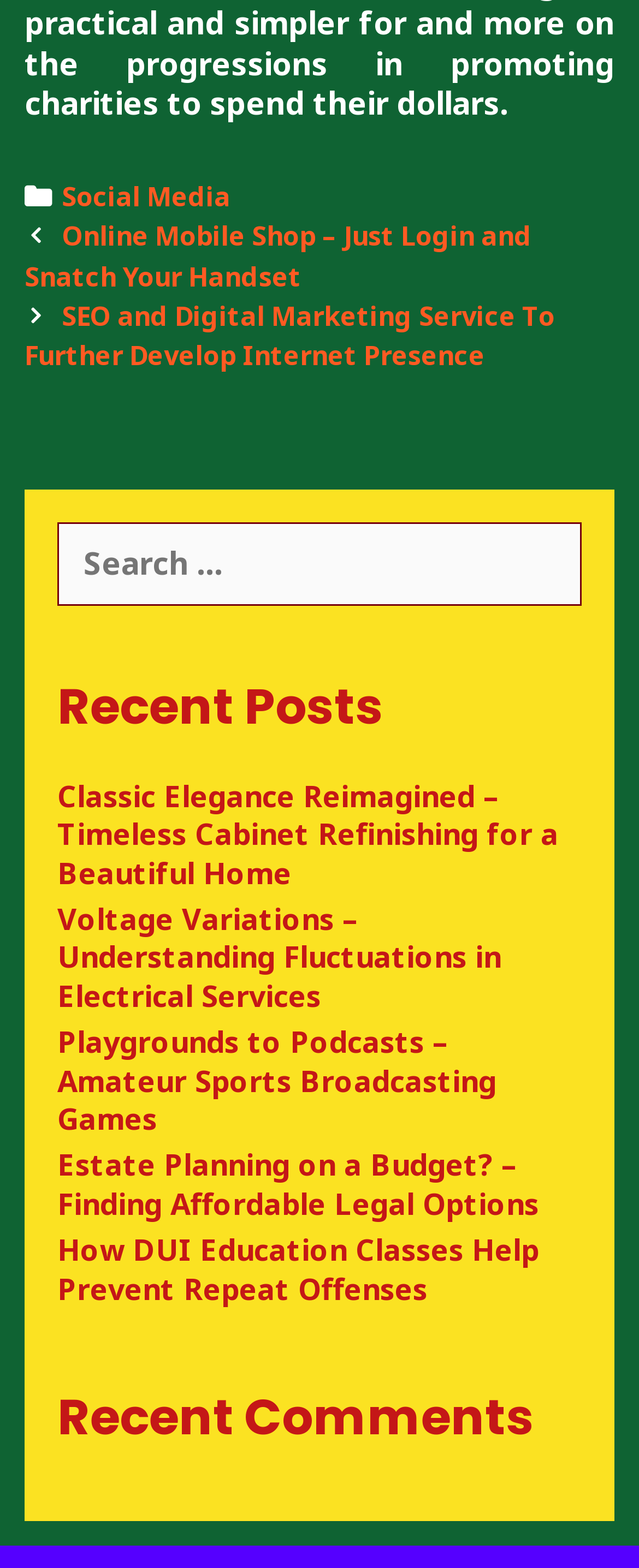Determine the bounding box coordinates for the element that should be clicked to follow this instruction: "Search for something". The coordinates should be given as four float numbers between 0 and 1, in the format [left, top, right, bottom].

[0.09, 0.334, 0.91, 0.386]